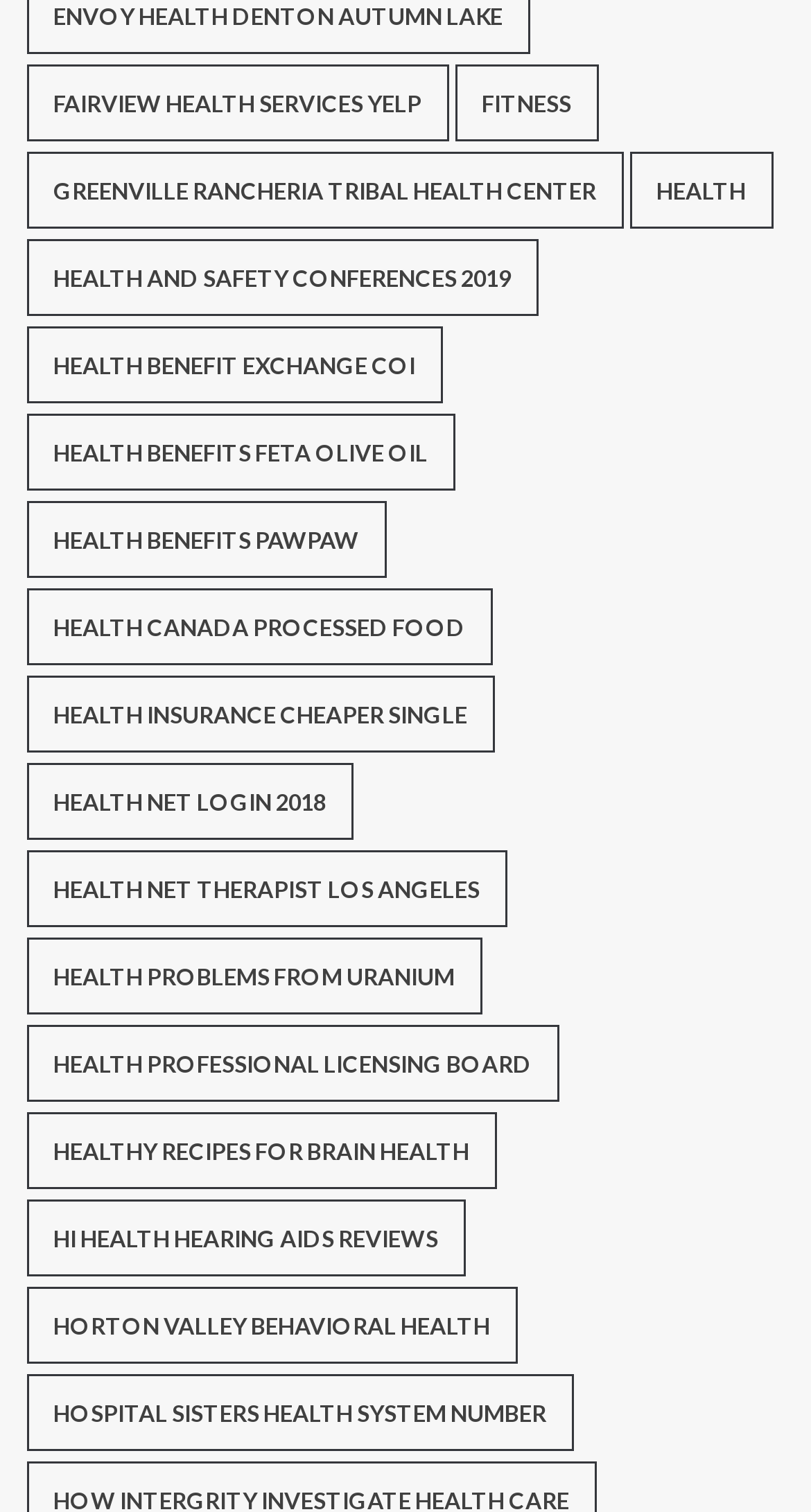Answer this question using a single word or a brief phrase:
How many characters are in the text of the first link?

24